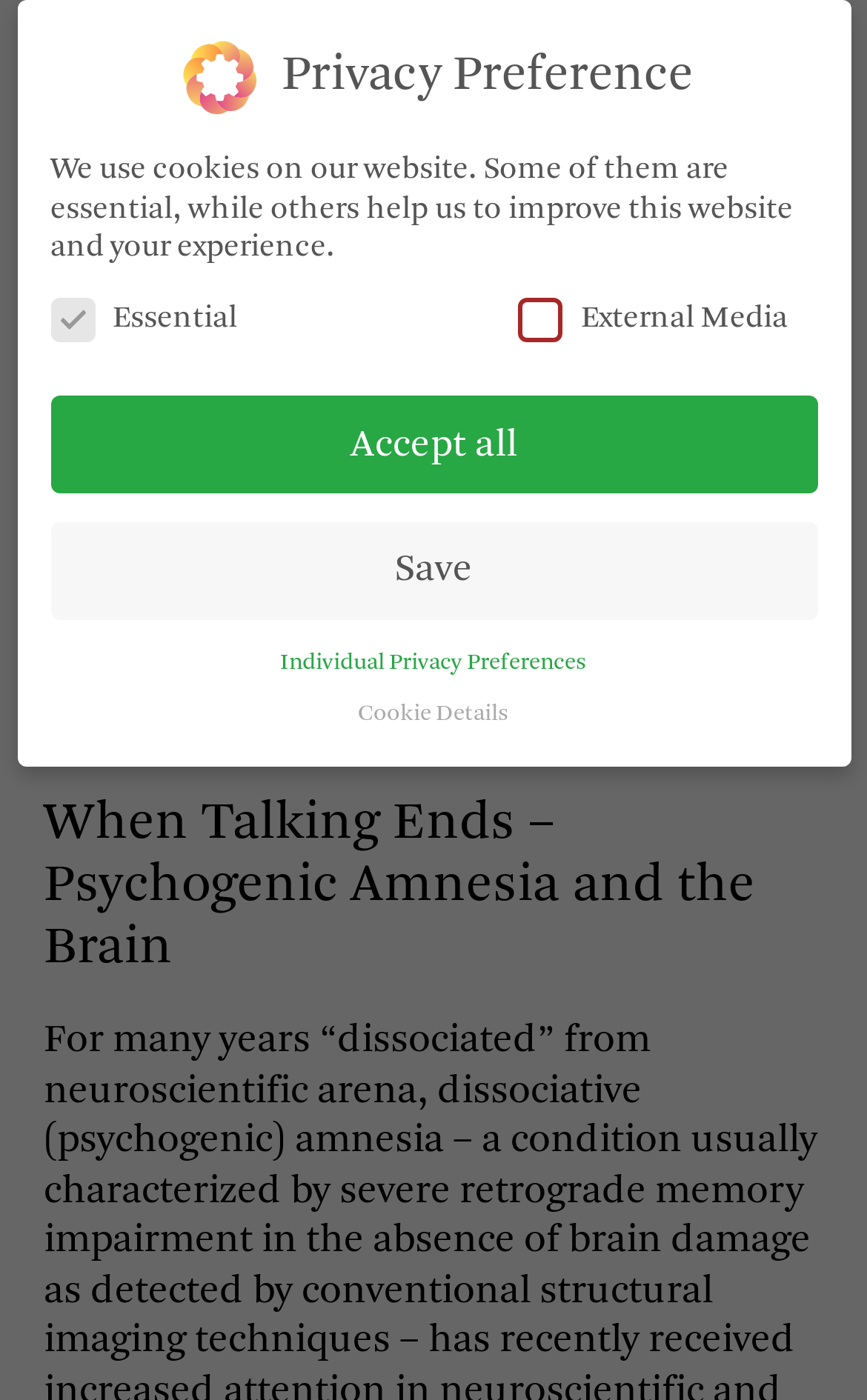Locate the UI element described by Accept all in the provided webpage screenshot. Return the bounding box coordinates in the format (top-left x, top-left y, bottom-right x, bottom-right y), ensuring all values are between 0 and 1.

[0.351, 0.718, 0.612, 0.779]